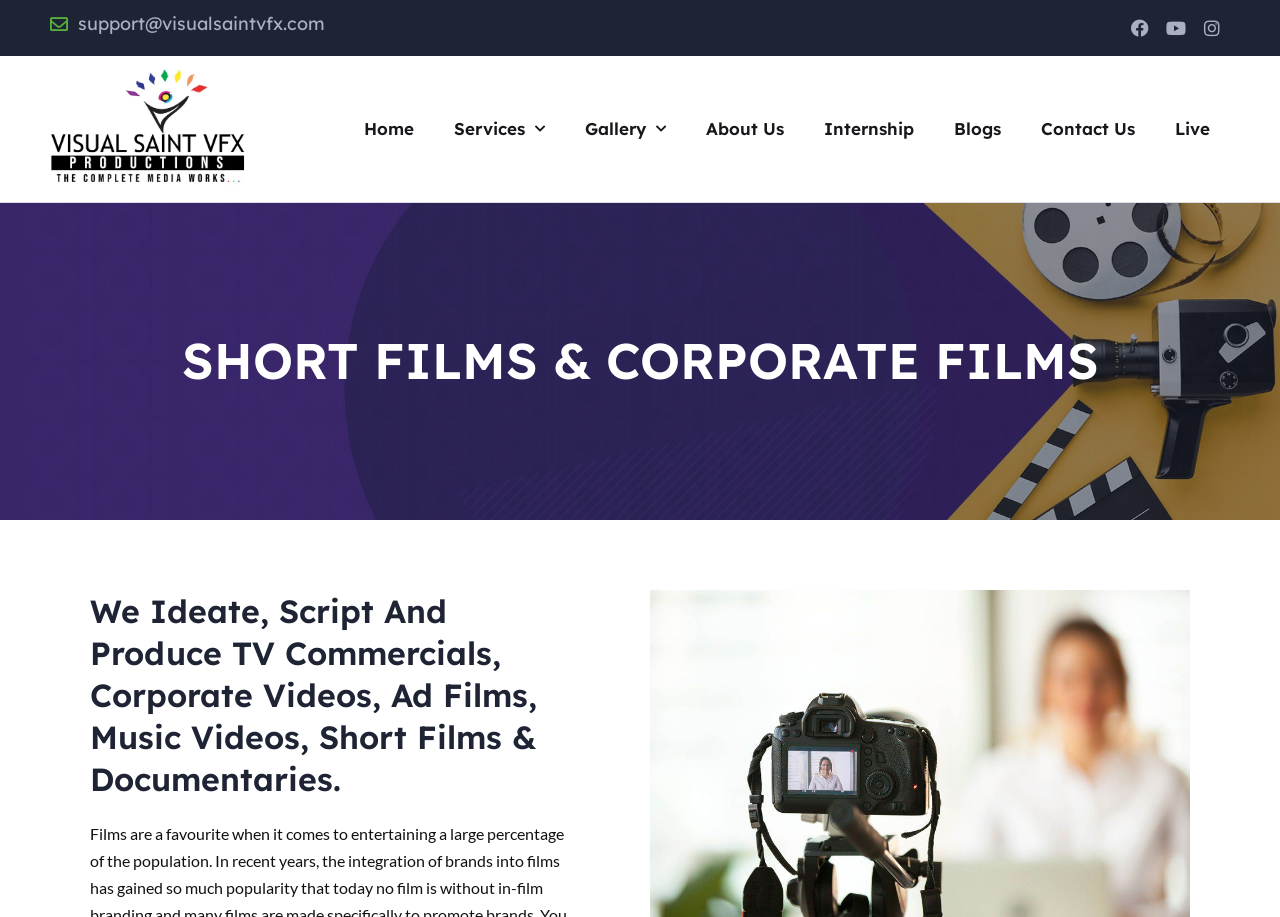Generate a comprehensive caption for the webpage you are viewing.

The webpage is about SHORT FILMS & CORPORATE FILMS by visualsaintvfx. At the top left, there is a contact email address "support@visualsaintvfx.com". On the top right, there are three social media links: Facebook, Youtube, and Instagram, aligned horizontally. 

Below the social media links, there is a navigation menu with seven links: Home, Services, Gallery, About Us, Internship, Blogs, and Contact Us, followed by a "Live" link. These links are aligned horizontally and are positioned at the top center of the page.

The main content of the webpage is divided into two sections. The first section has a heading "SHORT FILMS & CORPORATE FILMS" in a large font size. The second section has a heading that describes the services offered by visualsaintvfx, which includes ideating, scripting, and producing various types of films and videos. This section is positioned below the navigation menu and takes up most of the page's content area.